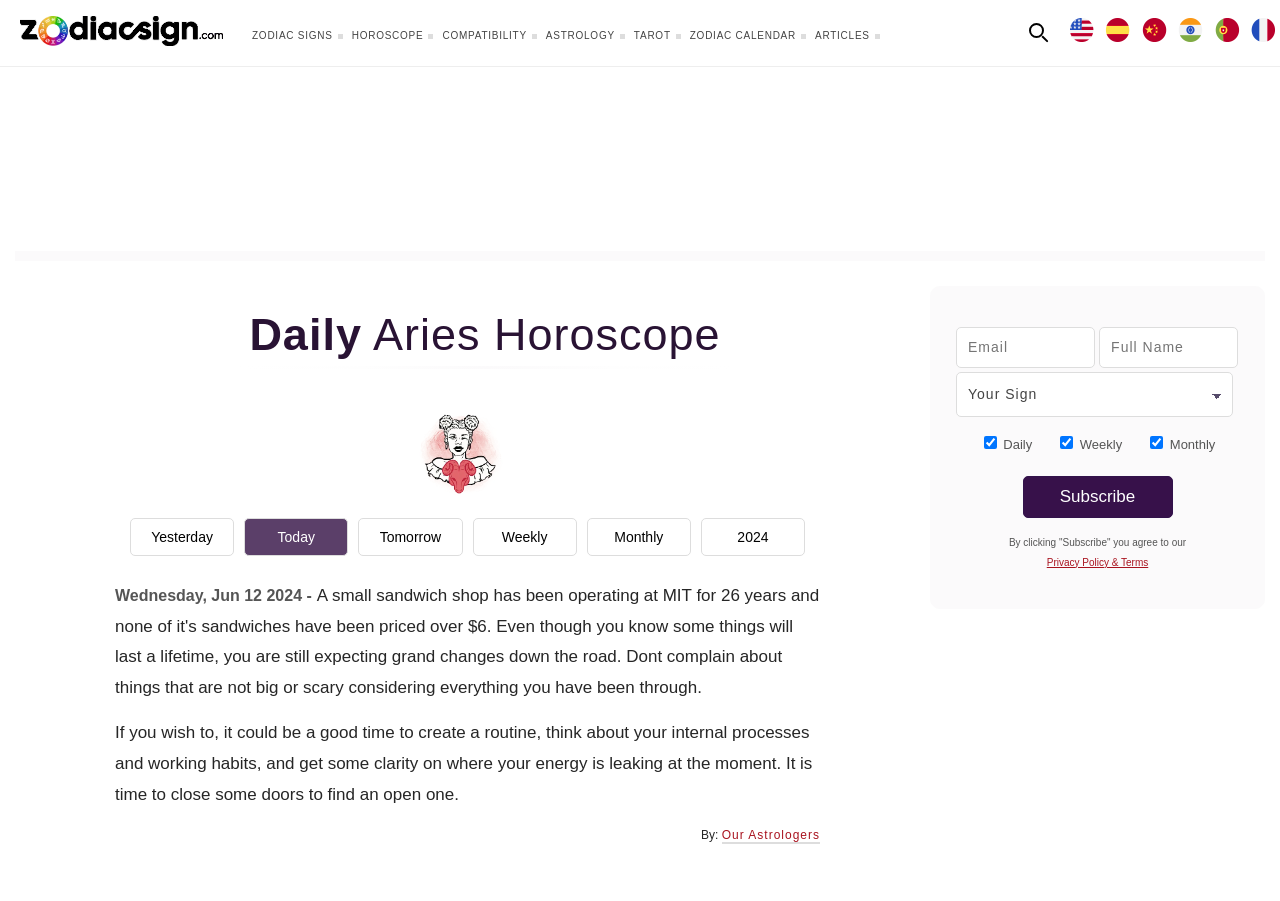What is the language of the horoscope text?
Please give a detailed and elaborate answer to the question.

The horoscope text is in English, as indicated by the sentence 'If you wish to, it could be a good time to create a routine, think about your internal processes and working habits, and get some clarity on where your energy is leaking at the moment.' which is written in English.